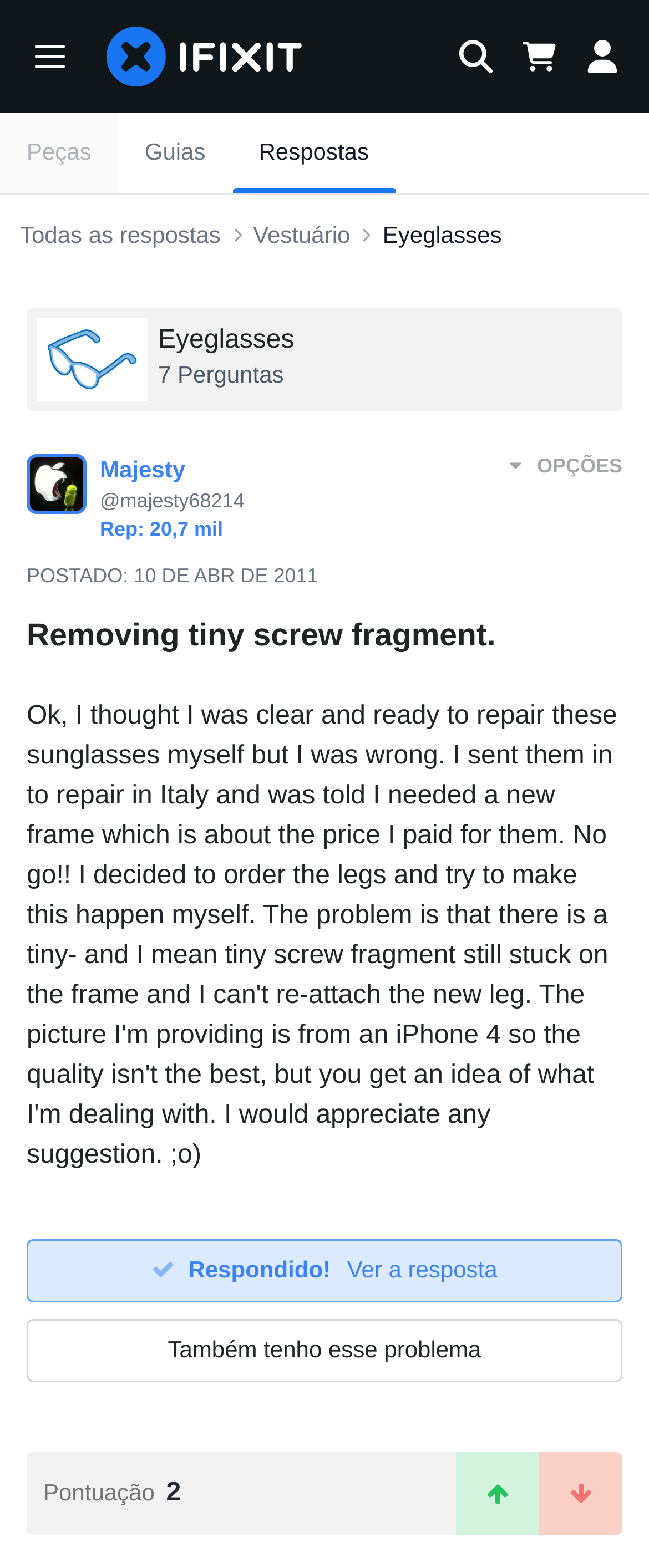Please answer the following question using a single word or phrase: 
What is the reputation of the author?

20,7 mil